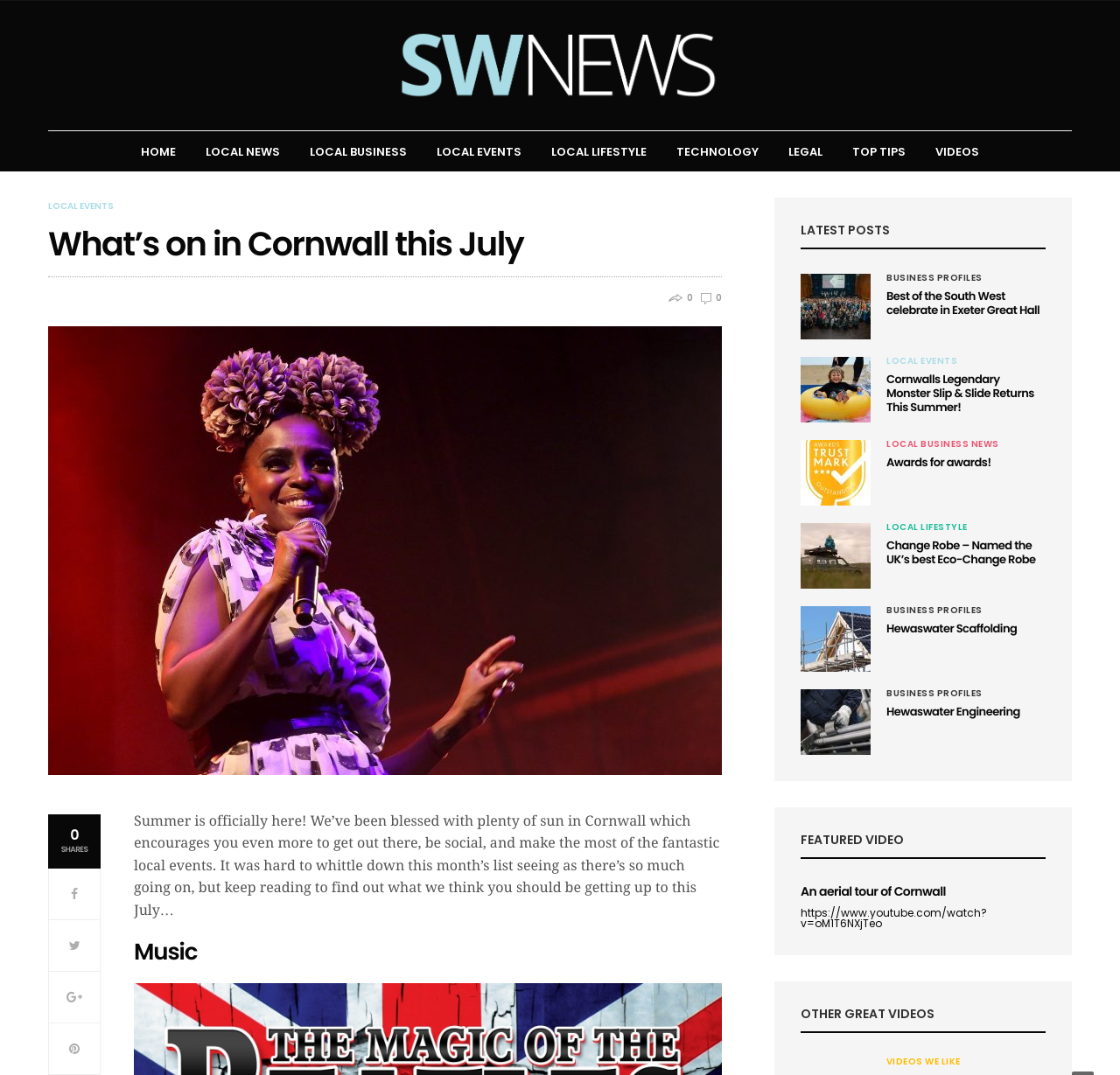Please find the top heading of the webpage and generate its text.

What’s on in Cornwall this July